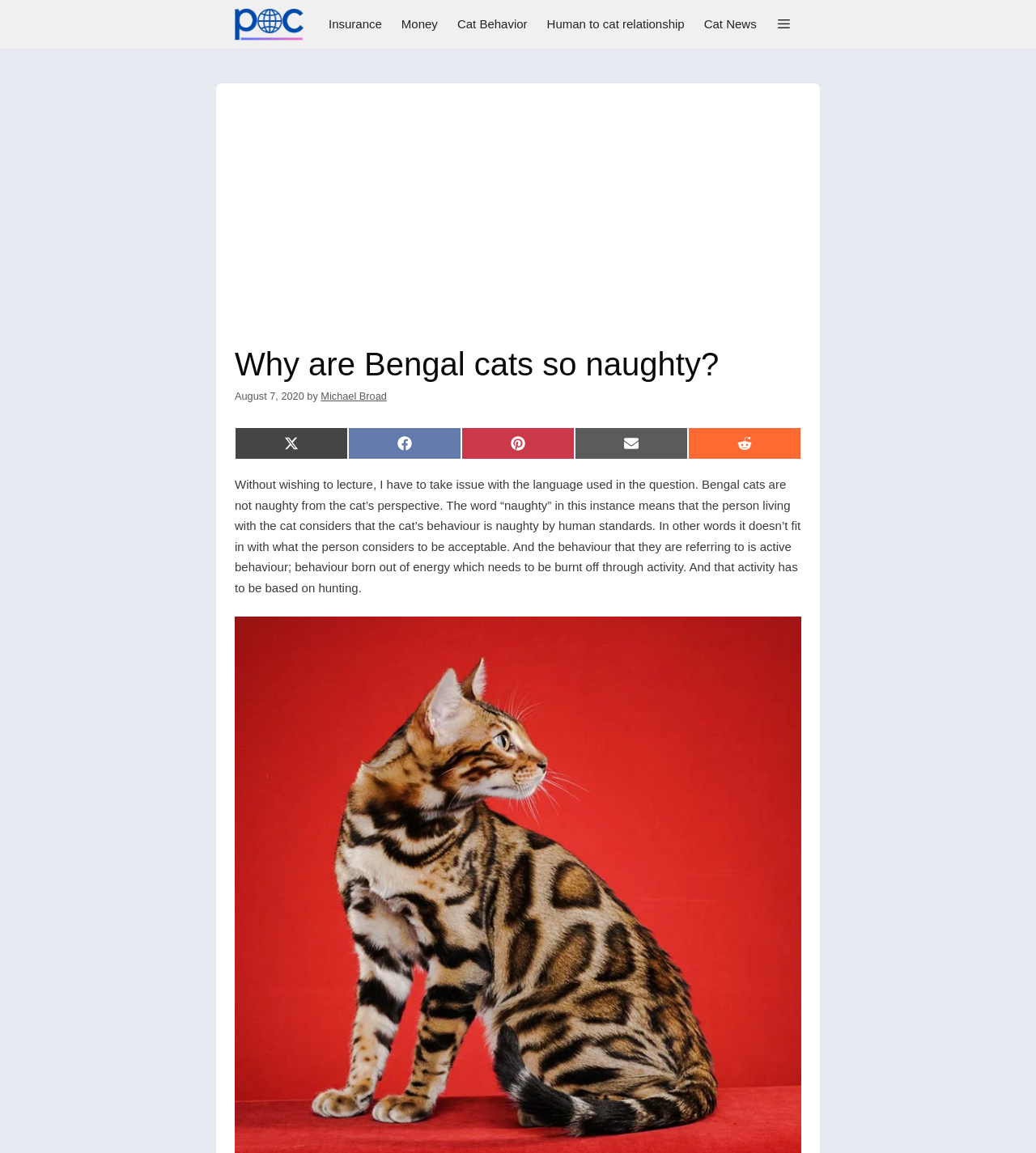Provide a brief response using a word or short phrase to this question:
What is the perspective of the word 'naughty'?

Human standards